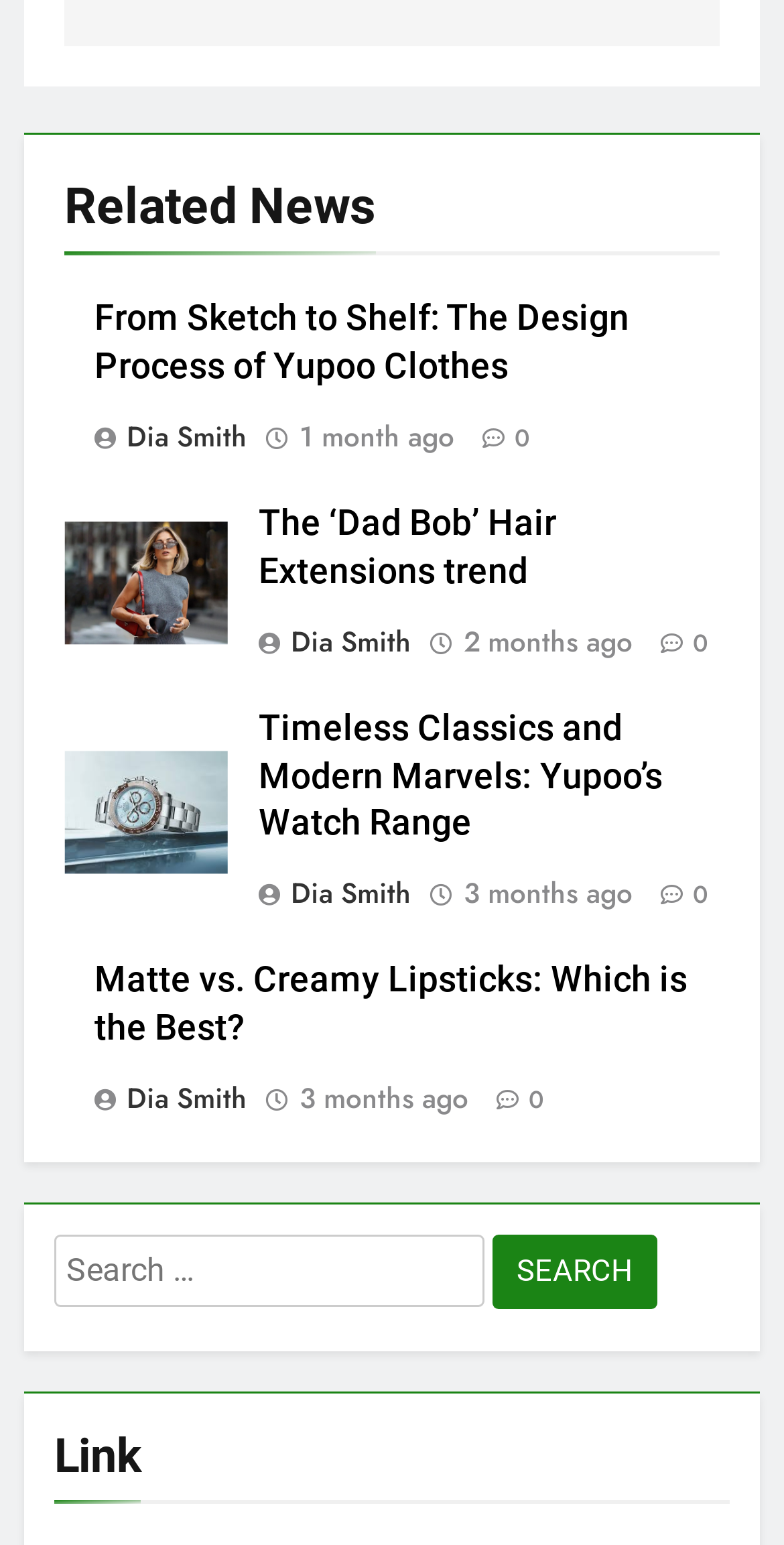Determine the bounding box coordinates of the element that should be clicked to execute the following command: "Check the time of the article 'Timeless Classics and Modern Marvels: Yupoo’s Watch Range'".

[0.591, 0.402, 0.806, 0.428]